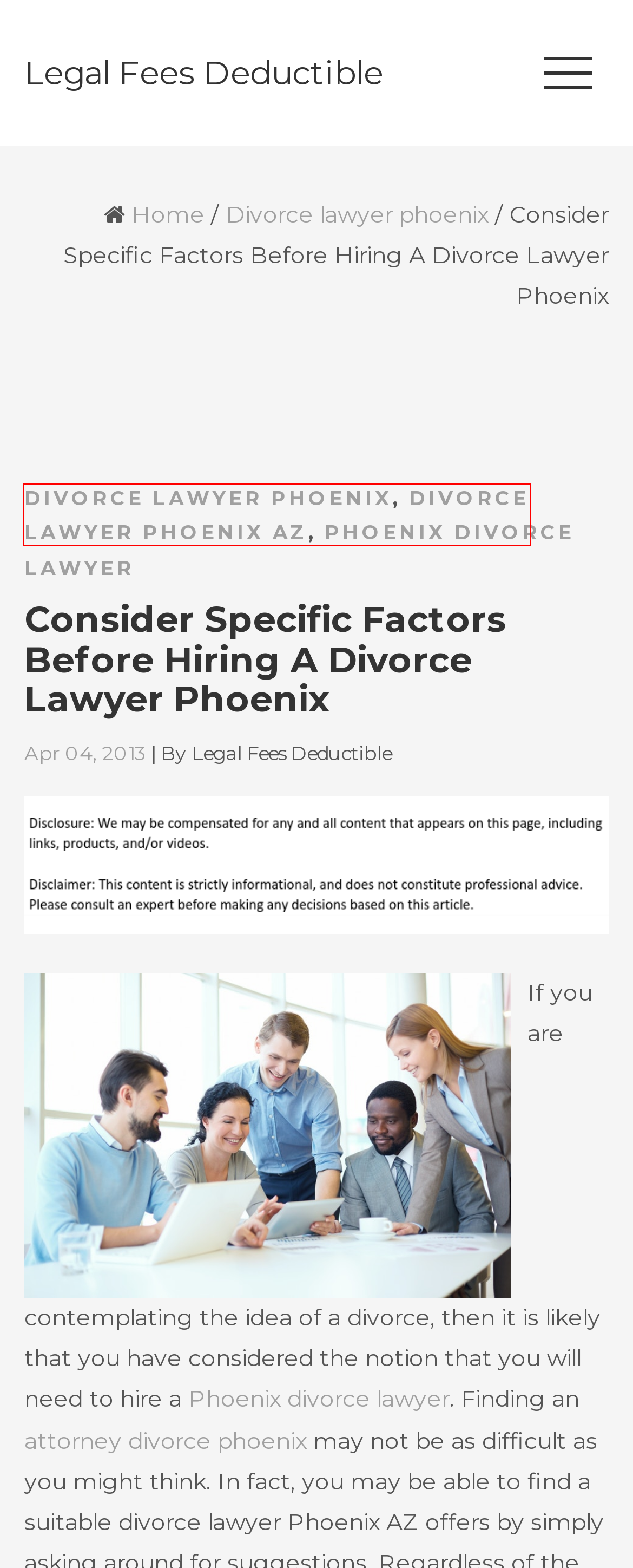You have a screenshot of a webpage with an element surrounded by a red bounding box. Choose the webpage description that best describes the new page after clicking the element inside the red bounding box. Here are the candidates:
A. Worried About Fraud in Your Company? - Legal Fees Deductible
B. When Do I Need to Hire a Lawyer for My Small Business? - Legal Fees Deductible
C. Divorce lawyer phoenix az Archives - Legal Fees Deductible
D. April 2013 - Legal Fees Deductible
E. Legal Fees Deductible - Legal Fees Deductible
F. Divorce lawyer phoenix Archives - Legal Fees Deductible
G. Your Basic Guide to Estate Planning - Legal Fees Deductible
H. Phoenix divorce lawyer Archives - Legal Fees Deductible

C